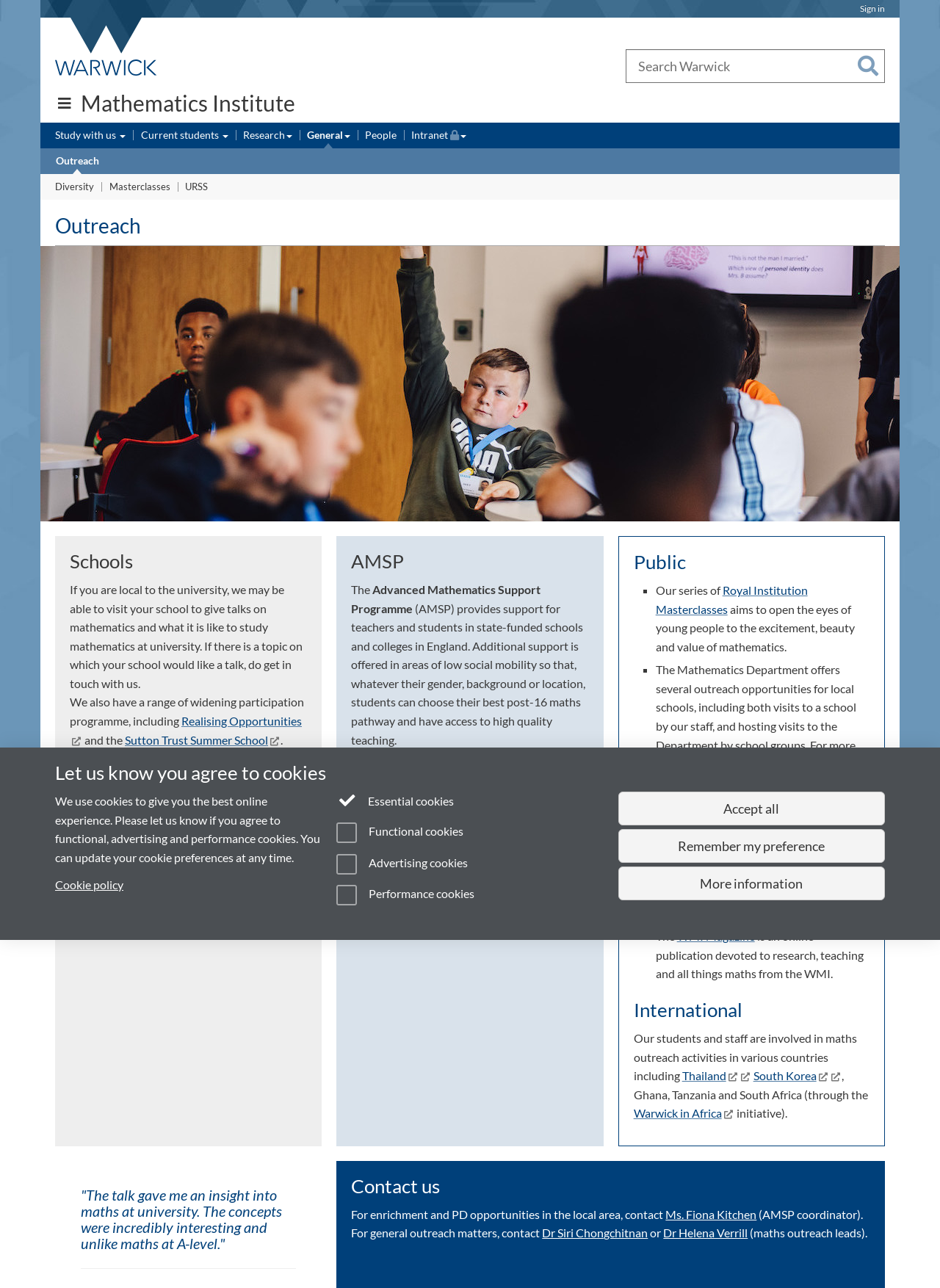Pinpoint the bounding box coordinates of the clickable element to carry out the following instruction: "Read about AMSP."

[0.374, 0.452, 0.575, 0.477]